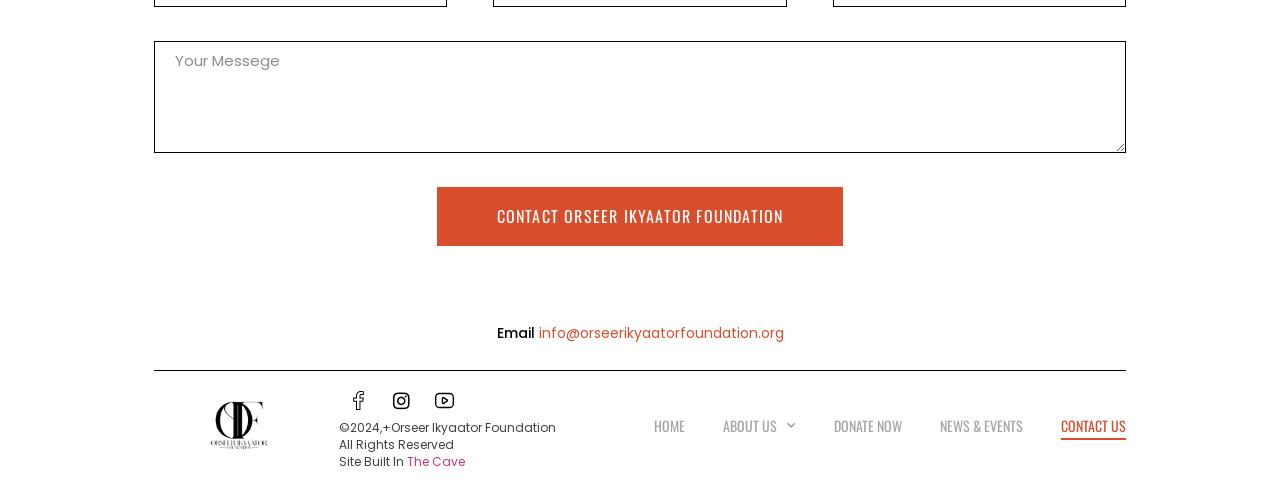Find the bounding box coordinates of the clickable region needed to perform the following instruction: "Make a donation". The coordinates should be provided as four float numbers between 0 and 1, i.e., [left, top, right, bottom].

[0.652, 0.831, 0.705, 0.885]